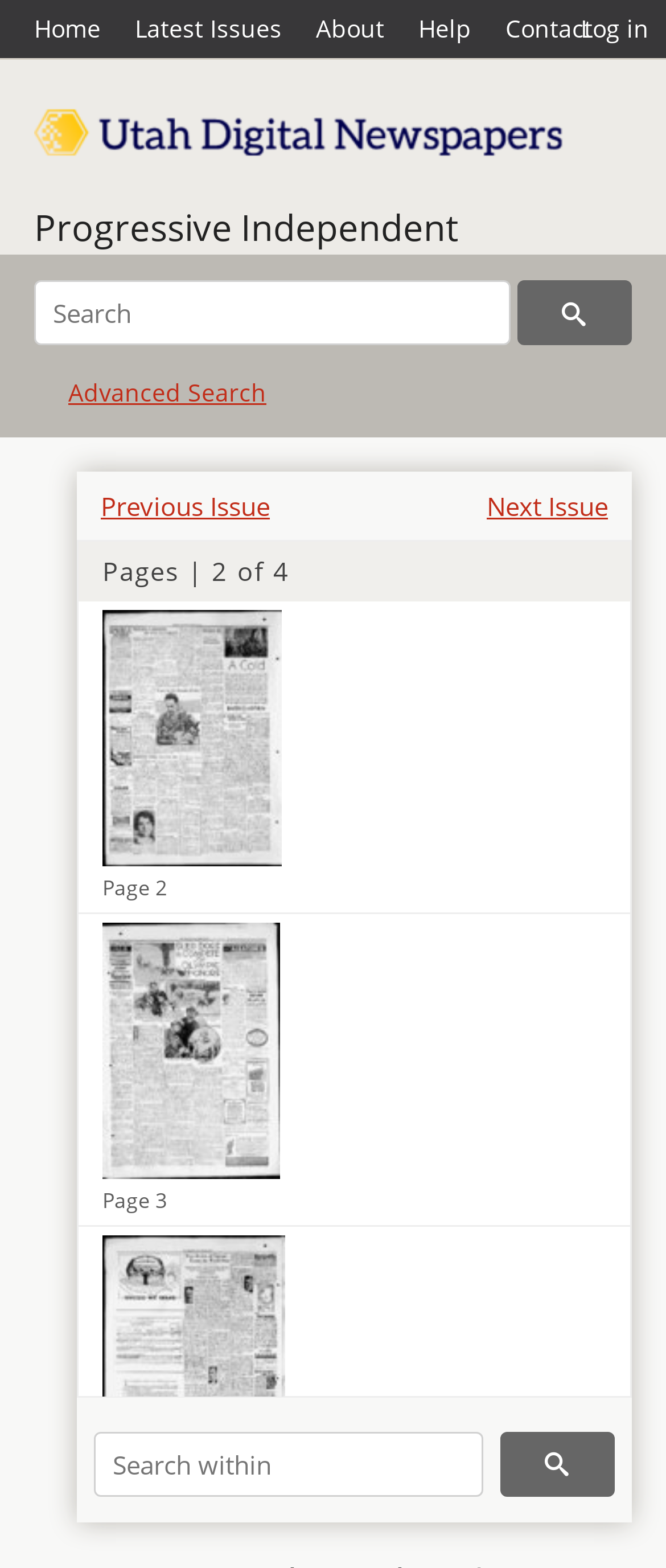Specify the bounding box coordinates of the region I need to click to perform the following instruction: "Go to previous issue". The coordinates must be four float numbers in the range of 0 to 1, i.e., [left, top, right, bottom].

[0.151, 0.022, 0.405, 0.044]